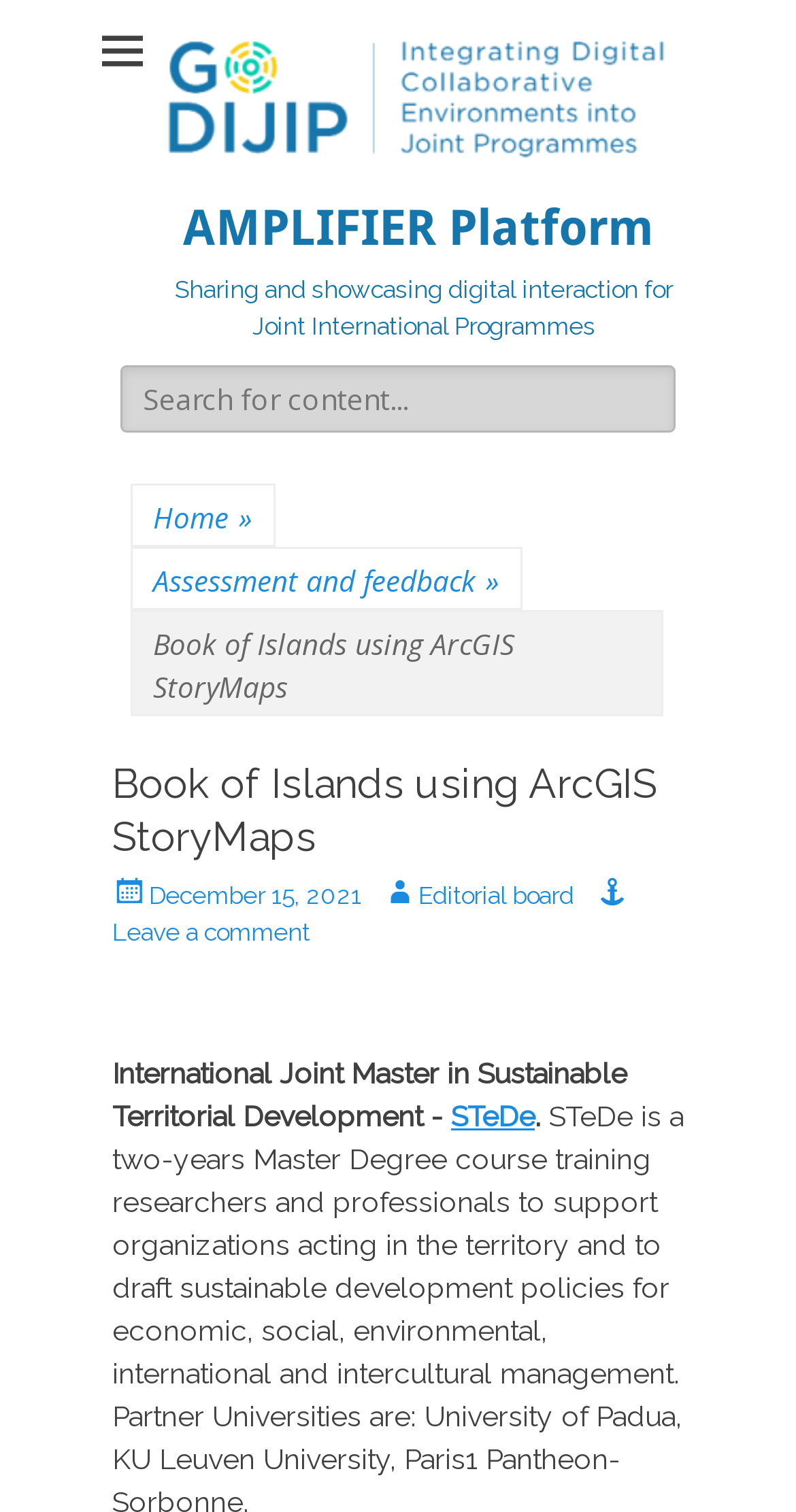Identify the bounding box for the UI element described as: "December 15, 2021December 17, 2021". The coordinates should be four float numbers between 0 and 1, i.e., [left, top, right, bottom].

[0.141, 0.583, 0.454, 0.602]